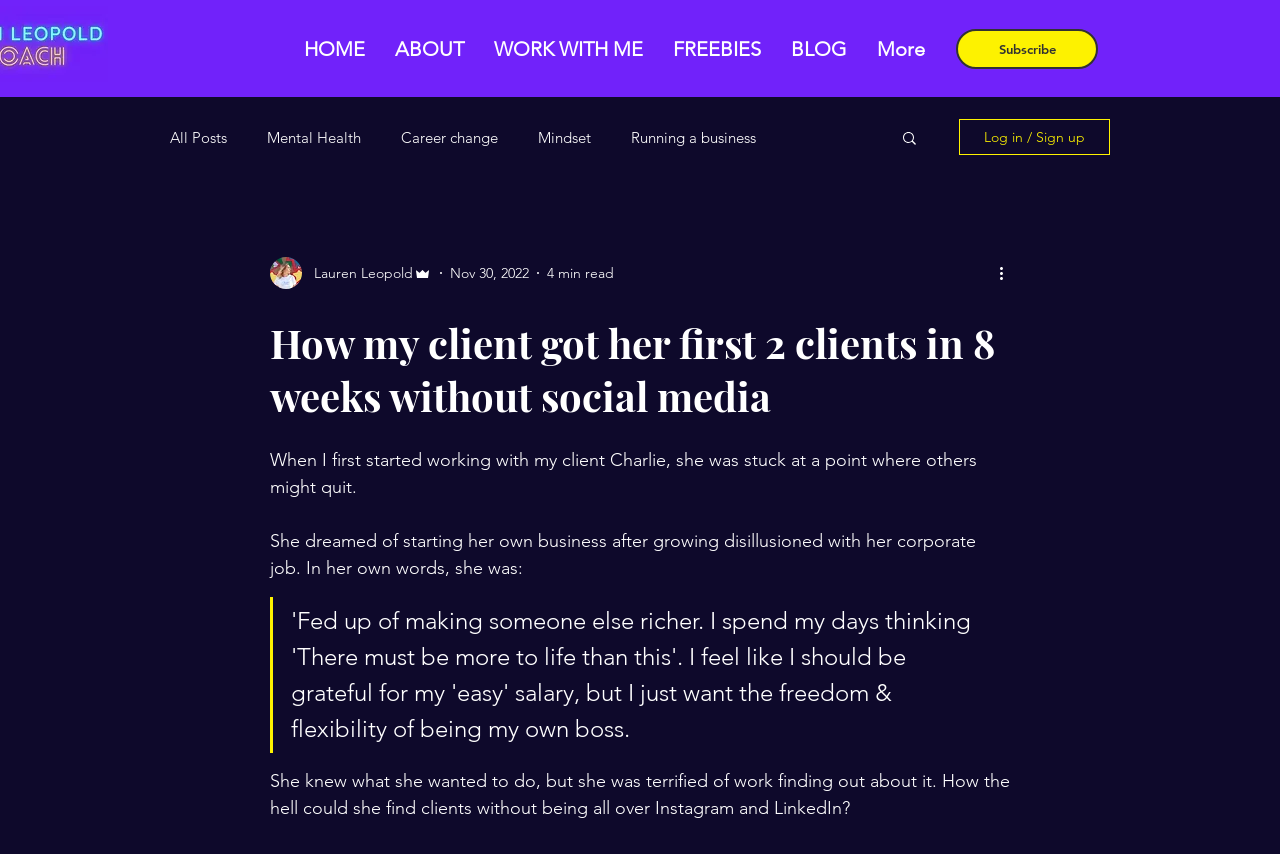Highlight the bounding box coordinates of the element you need to click to perform the following instruction: "Search for a topic."

[0.703, 0.151, 0.718, 0.176]